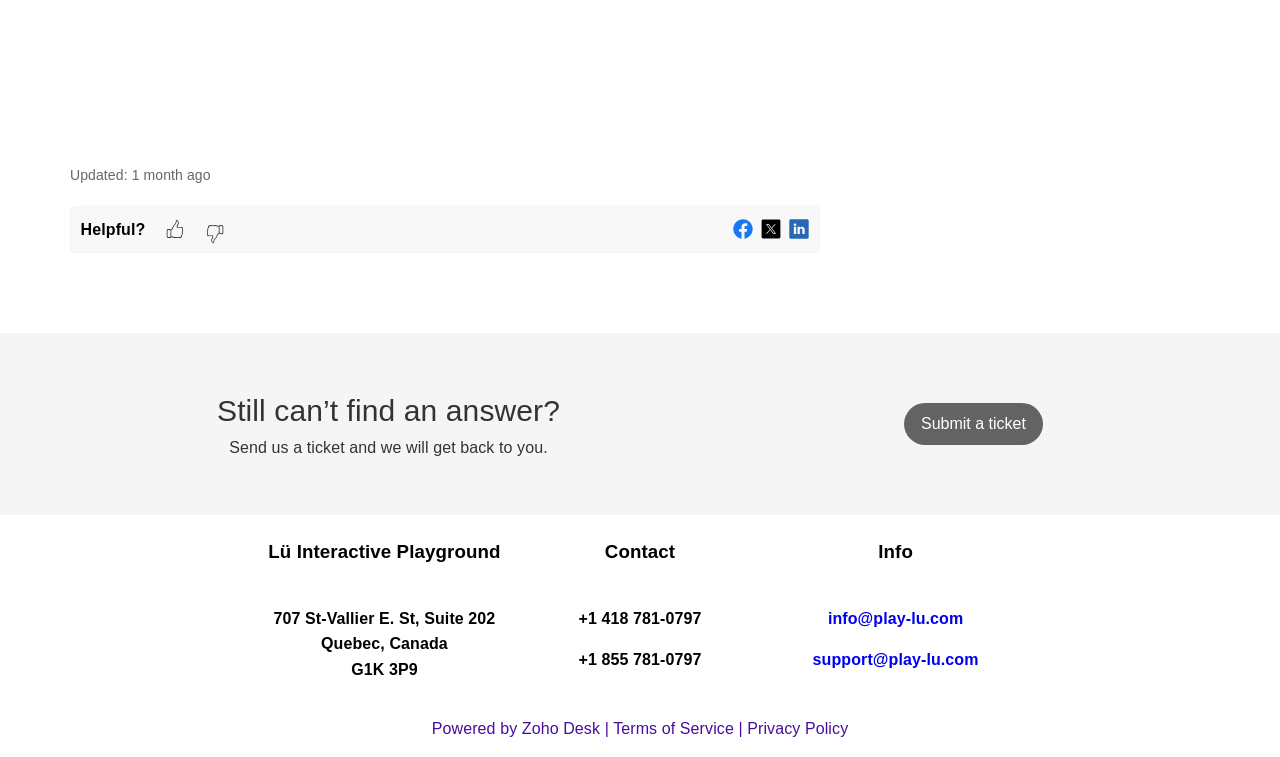Determine the bounding box coordinates of the region to click in order to accomplish the following instruction: "Submit a ticket". Provide the coordinates as four float numbers between 0 and 1, specifically [left, top, right, bottom].

[0.706, 0.548, 0.815, 0.571]